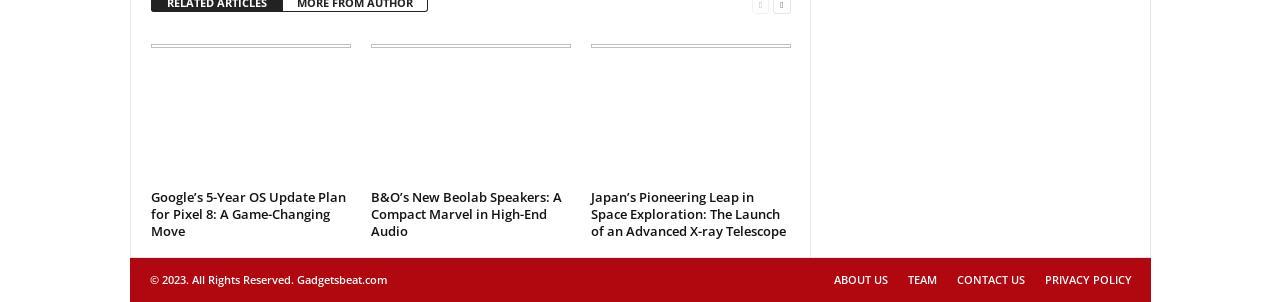Calculate the bounding box coordinates for the UI element based on the following description: "TEAM". Ensure the coordinates are four float numbers between 0 and 1, i.e., [left, top, right, bottom].

[0.701, 0.901, 0.739, 0.95]